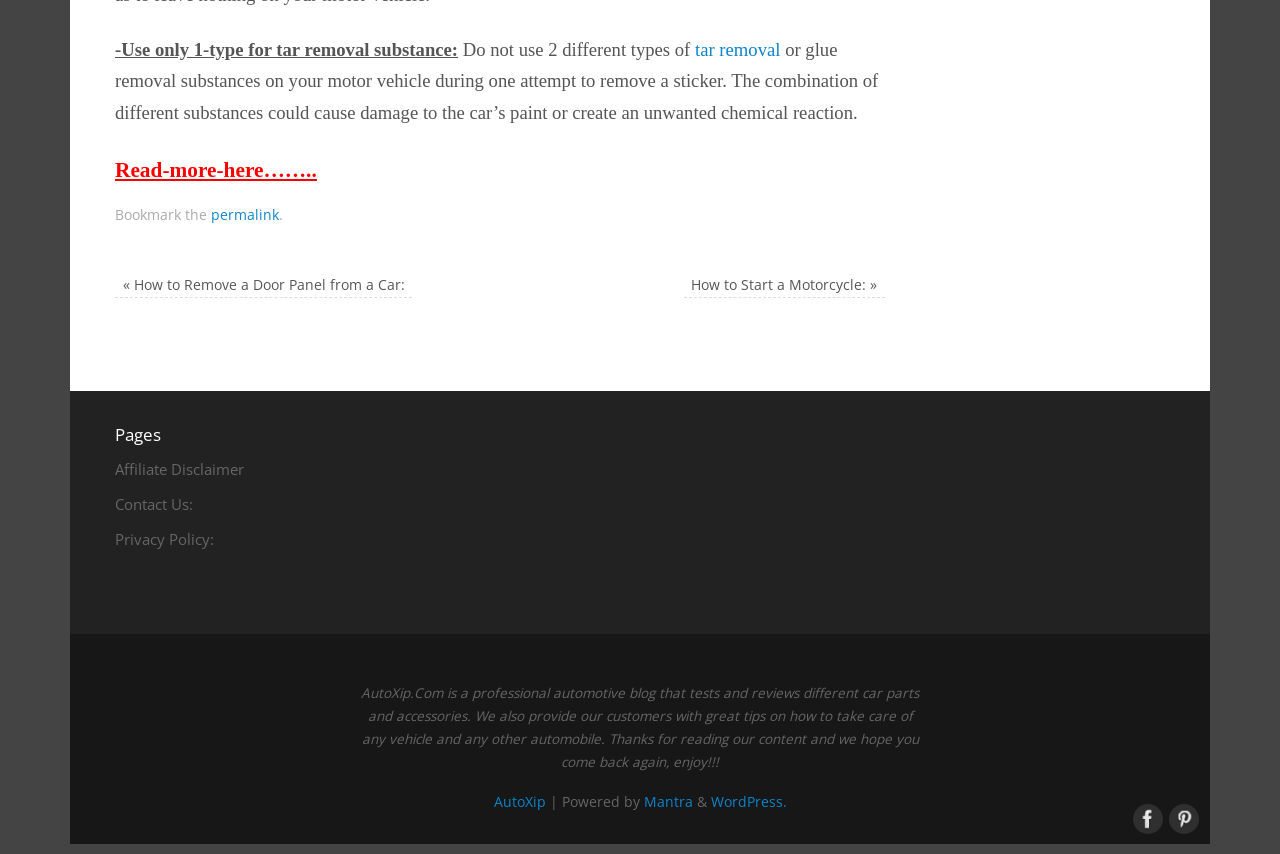Specify the bounding box coordinates for the region that must be clicked to perform the given instruction: "Contact us".

[0.09, 0.579, 0.151, 0.602]